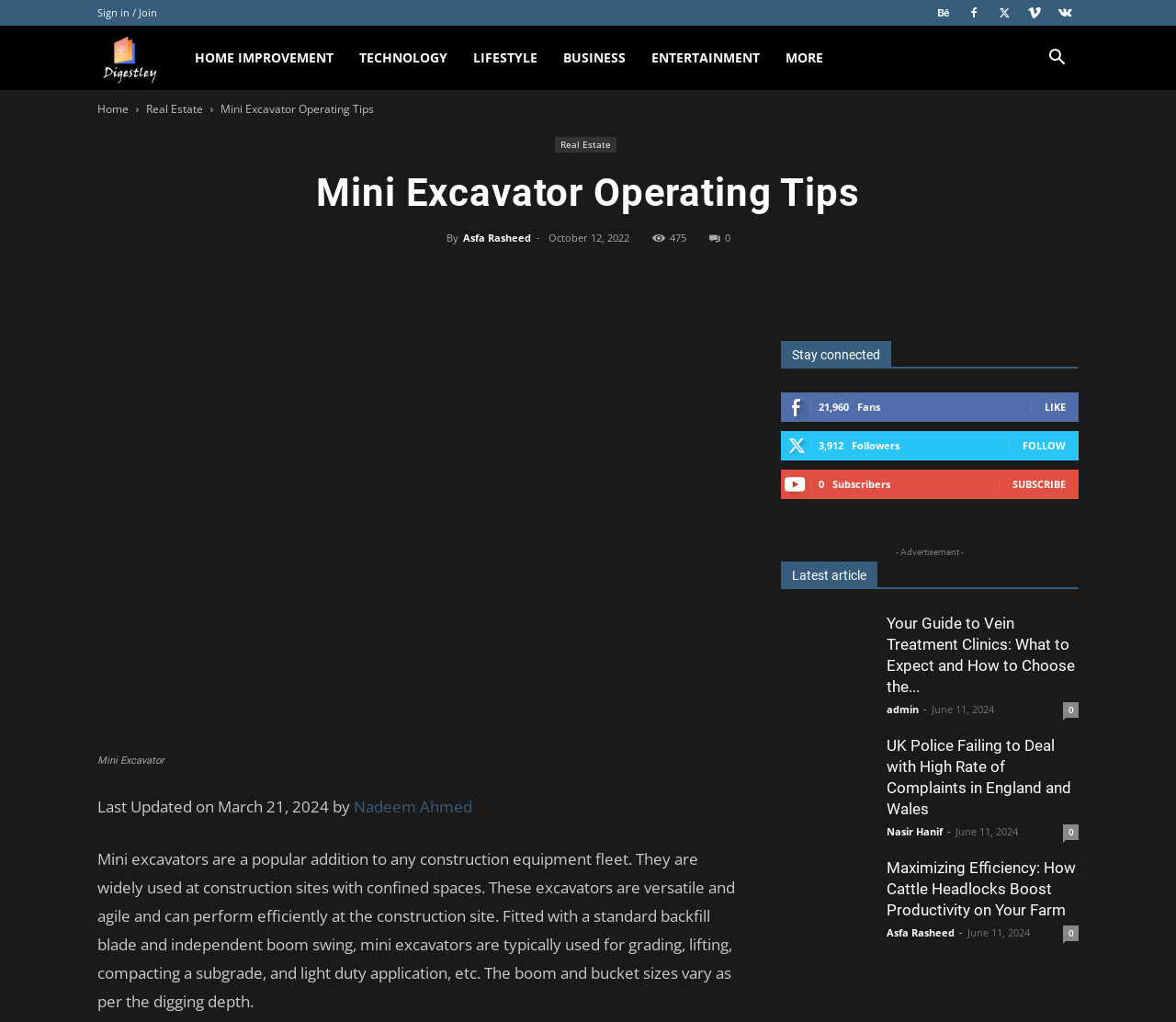Describe all visible elements and their arrangement on the webpage.

This webpage is about mini excavator operating tips. At the top, there are several links to sign in, join, and access various categories like Home Improvement, Technology, Lifestyle, Business, and Entertainment. A search button is also located at the top right corner.

Below the top navigation bar, there is a header section with a title "Mini Excavator Operating Tips" and a subheading with the author's name, "Asfa Rasheed", and the date "October 12, 2022". The author's name is a link, and there are also social media links and a count of 475 views.

On the left side, there is a figure with an image of a mini excavator and a caption. Below the figure, there is a block of text that provides an introduction to mini excavators, describing their uses and features.

To the right of the figure, there is a section with social media links and a count of fans, followers, and subscribers. Below this section, there is an advertisement.

The main content of the webpage is divided into sections. The first section is about staying connected, with links to like, follow, and subscribe. The next section is an advertisement. The following sections are latest articles, each with a title, author, date, and a link to read more. The articles are about various topics, including vein treatment clinics, police complaints, and cattle headlocks.

Throughout the webpage, there are several links to other articles, categories, and social media platforms. The layout is organized, with clear headings and concise text, making it easy to navigate and read.